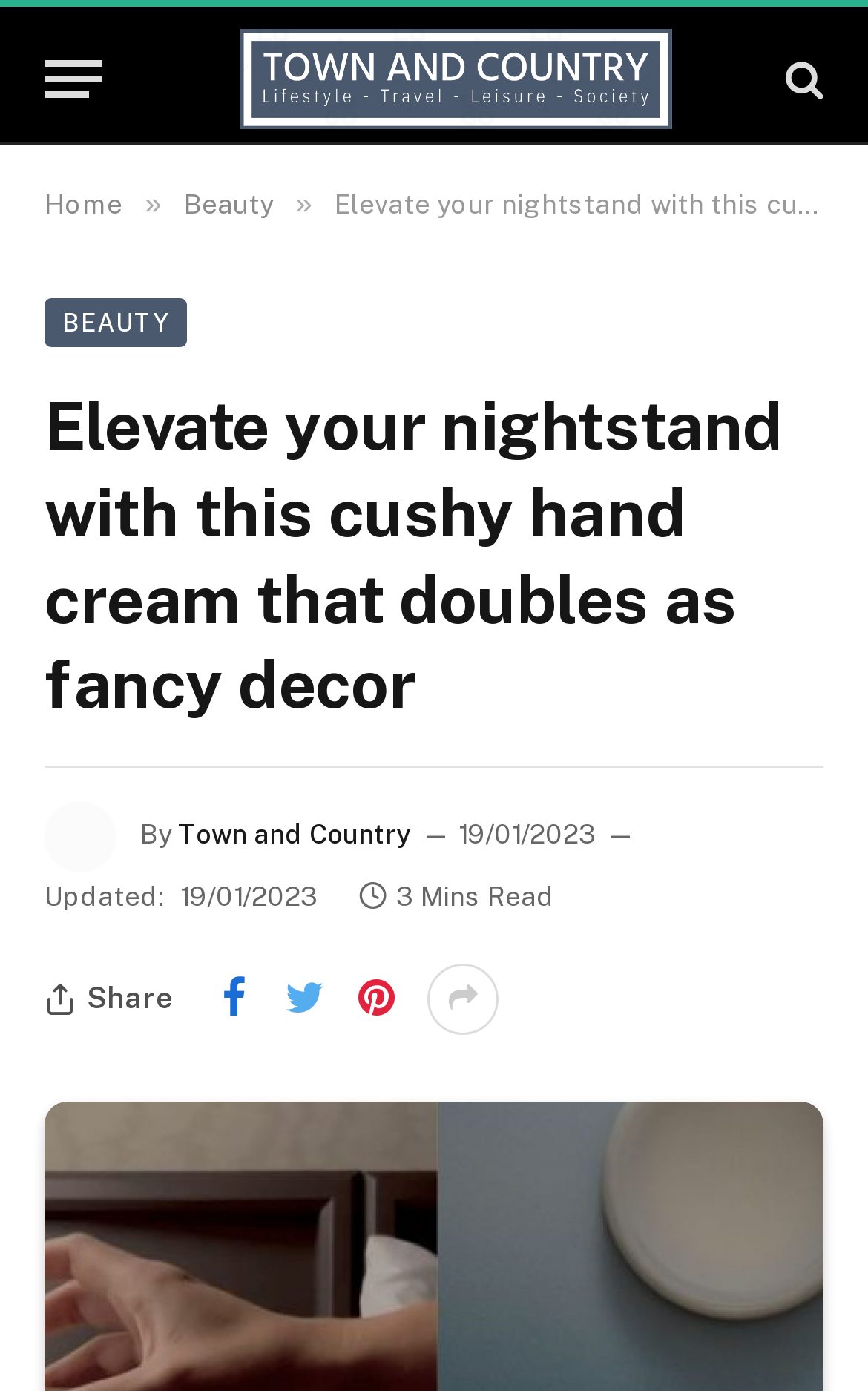Illustrate the webpage with a detailed description.

The webpage appears to be an article from Town and Country, with the title "Elevate your nightstand with this cushy hand cream that doubles as fancy decor". At the top left, there is a menu button labeled "Menu". Next to it, there is a link to the Town and Country website, accompanied by an image of the publication's logo. On the top right, there is a search icon represented by a magnifying glass symbol.

Below the title, there is a navigation bar with links to "Home" and "Beauty", separated by a "»" symbol. The "BEAUTY" link is located below the navigation bar.

The main content of the article is a large heading that spans almost the entire width of the page, followed by a smaller image of Town and Country's logo. The author's name is not explicitly mentioned, but there is a "By" label followed by a link to Town and Country. The article's publication date, "19/01/2023", is displayed next to the author's name.

Below the publication date, there is a label "Updated:" followed by a timestamp. The article's reading time, "3 Mins Read", is displayed on the right side of the page. At the bottom, there are social media sharing links, including Facebook, Twitter, and Pinterest, represented by their respective icons.